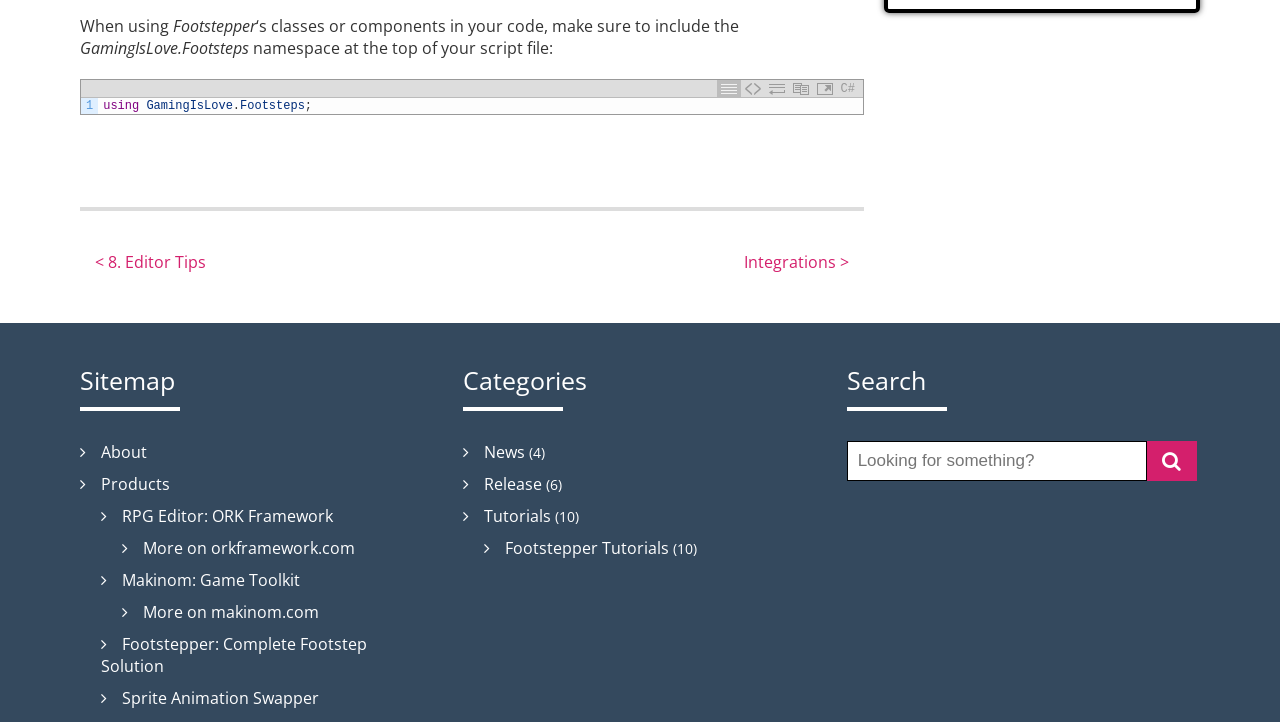Please identify the bounding box coordinates of the element I should click to complete this instruction: 'Click on Editor Tips'. The coordinates should be given as four float numbers between 0 and 1, like this: [left, top, right, bottom].

[0.074, 0.348, 0.161, 0.378]